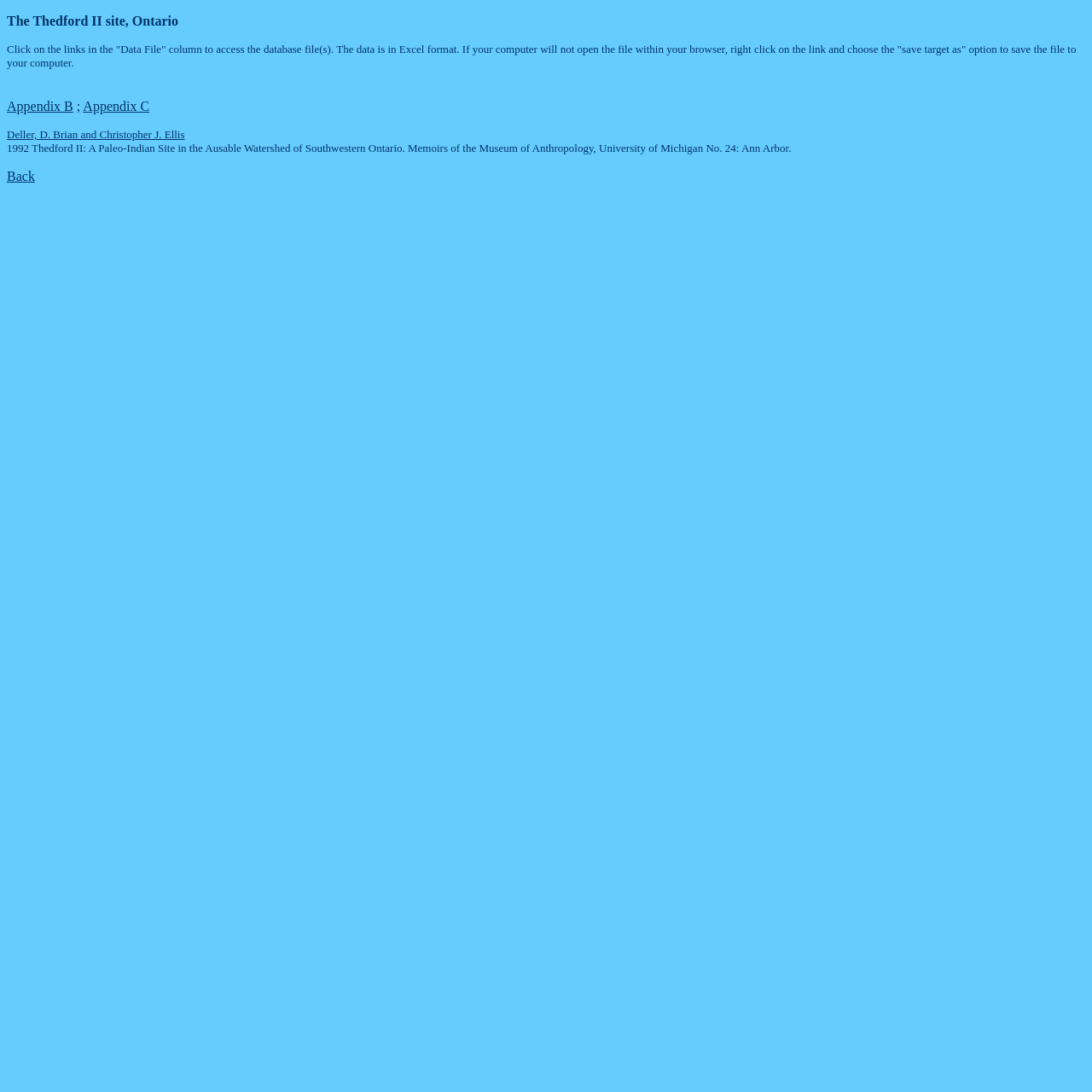Elaborate on the information and visuals displayed on the webpage.

The webpage is about the Paleoindian Database of the Americas, specifically focusing on the Thedford II site in Ontario. At the top, there is a title "The Thedford II site, Ontario". Below the title, there is a paragraph of instructional text explaining how to access the database files, which are in Excel format. 

To the right of the instructional text, there are two links, "Appendix B" and "Appendix C", with a semicolon in between. 

Further down, there is a citation for a publication by D. Brian Deller and Christopher J. Ellis, titled "Thedford II: A Paleo-Indian Site in the Ausable Watershed of Southwestern Ontario. Memoirs of the Museum of Anthropology, University of Michigan No. 24: Ann Arbor." 

At the bottom, there is a "Back" link, which is likely a navigation button to return to a previous page.